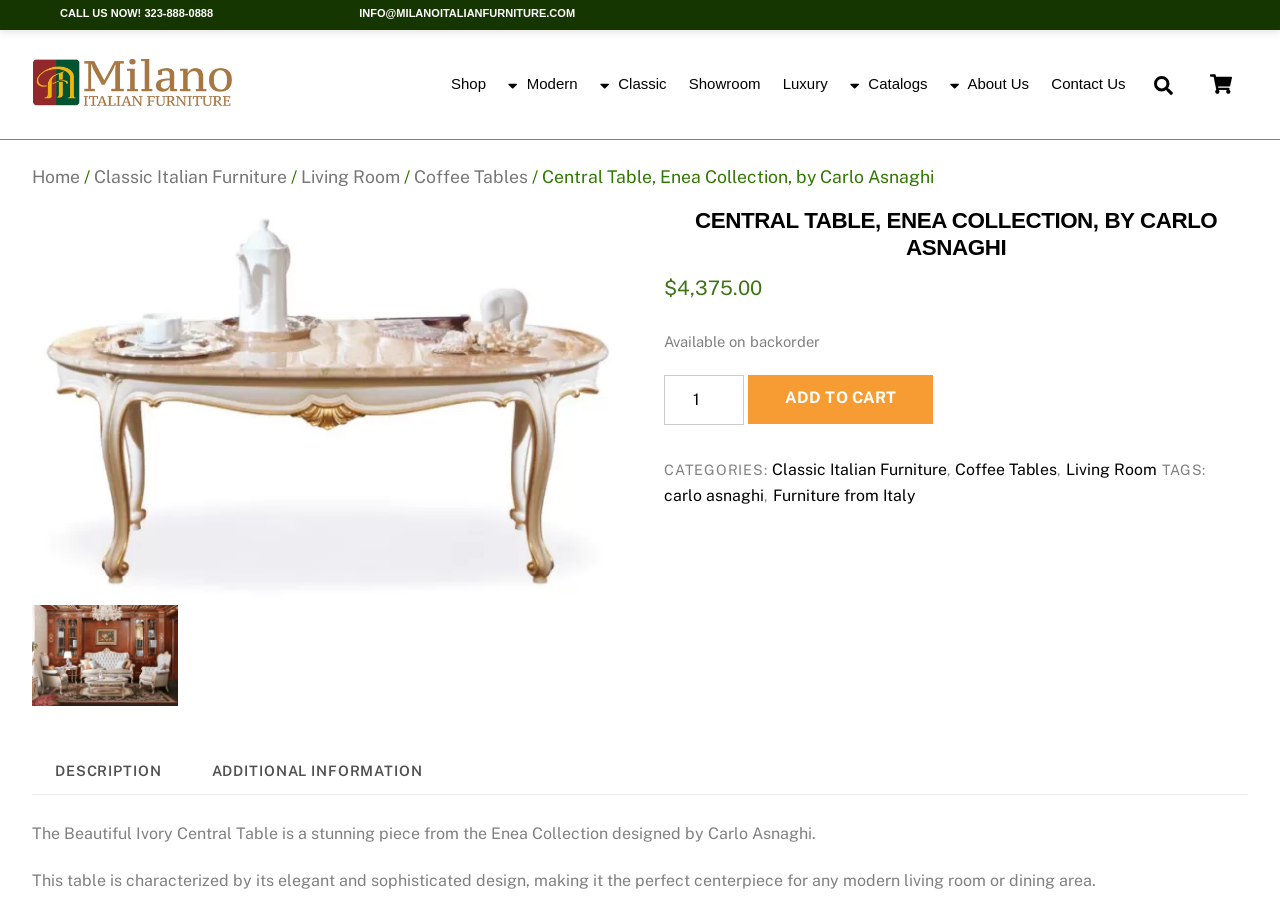Locate the coordinates of the bounding box for the clickable region that fulfills this instruction: "View product description".

[0.025, 0.832, 0.144, 0.887]